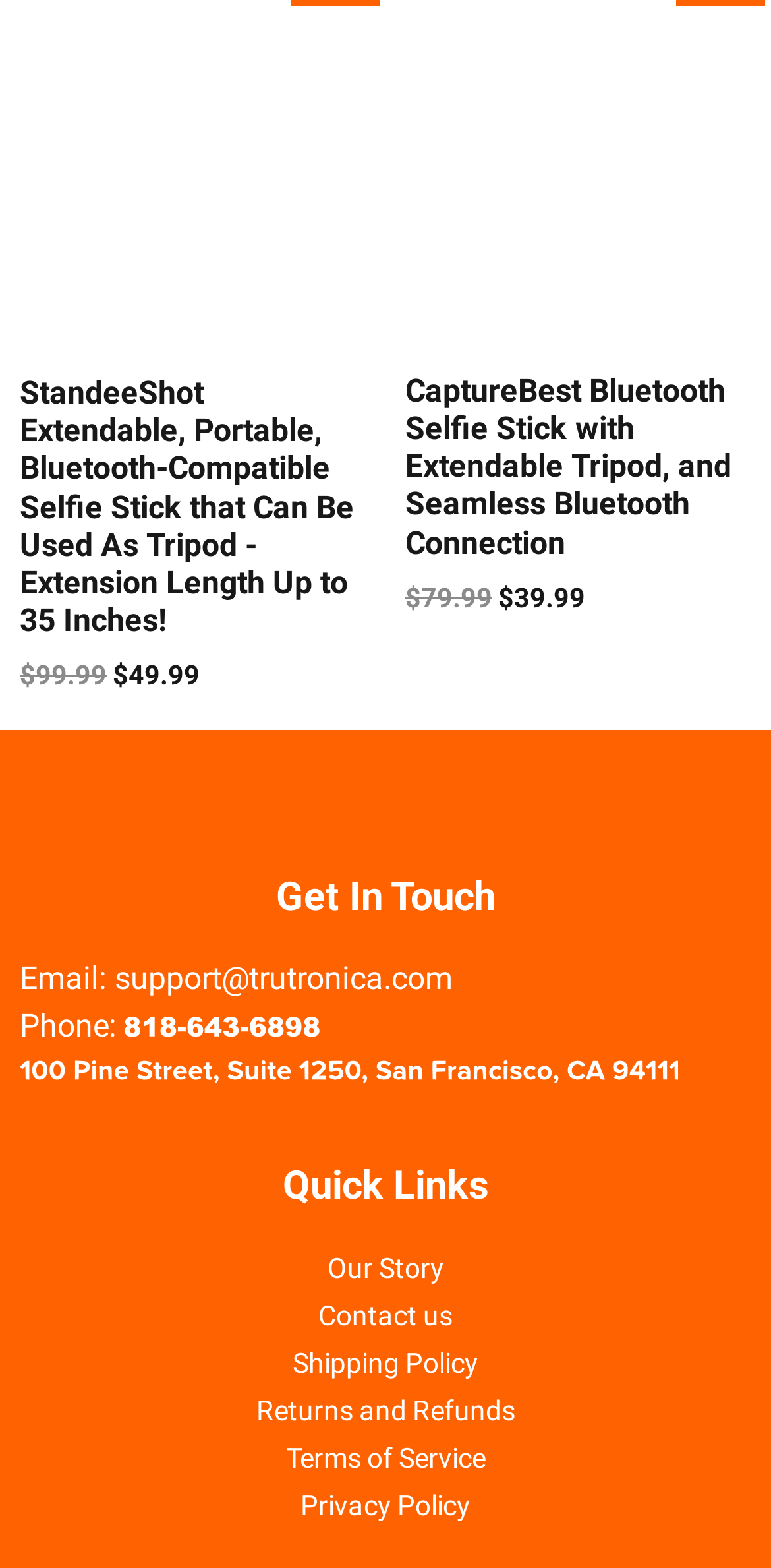Look at the image and write a detailed answer to the question: 
What is the name of the Bluetooth selfie stick product?

The name of the Bluetooth selfie stick product can be found in the second heading element, which states 'CaptureBest Bluetooth Selfie Stick with Extendable Tripod, and Seamless Bluetooth Connection'.